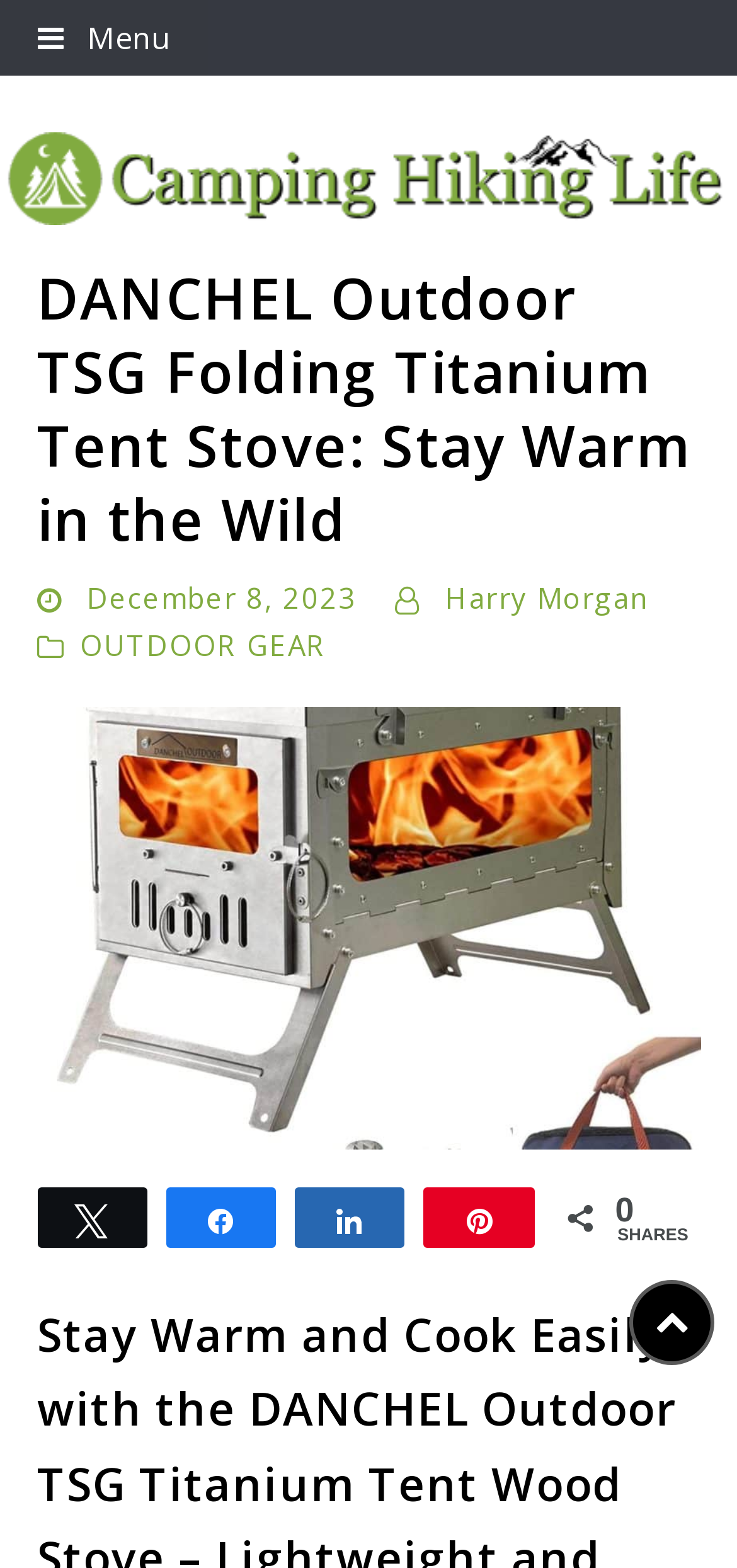Generate the text of the webpage's primary heading.

Camping Hiking Life